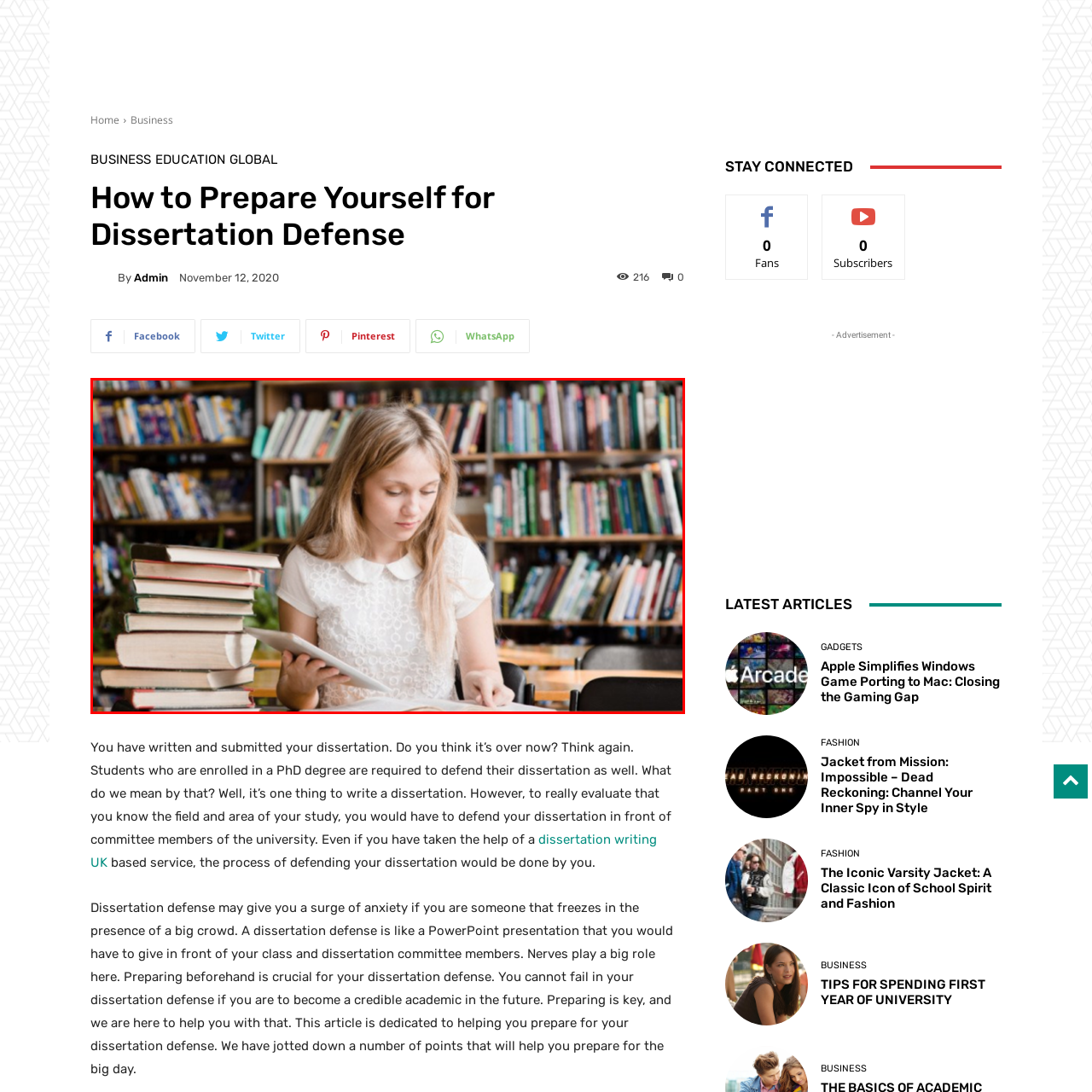Generate a detailed caption for the picture within the red-bordered area.

In a cozy and inviting library setting, a young girl with long, wavy hair gazes thoughtfully at an open book placed in front of her. Dressed in a stylish white top with a delicate collar, she holds a tablet in one hand, balancing modern technology with traditional study methods. Beside her, a stack of books is arranged neatly, symbolizing her dedication and commitment to learning. The background reveals shelves filled with an array of colorful books, emphasizing the rich environment of knowledge surrounding her. This image captures a moment of concentration and curiosity, reflecting the essence of academic pursuit and the importance of preparation for tasks such as a dissertation defense, as highlighted in discussions about academic success.